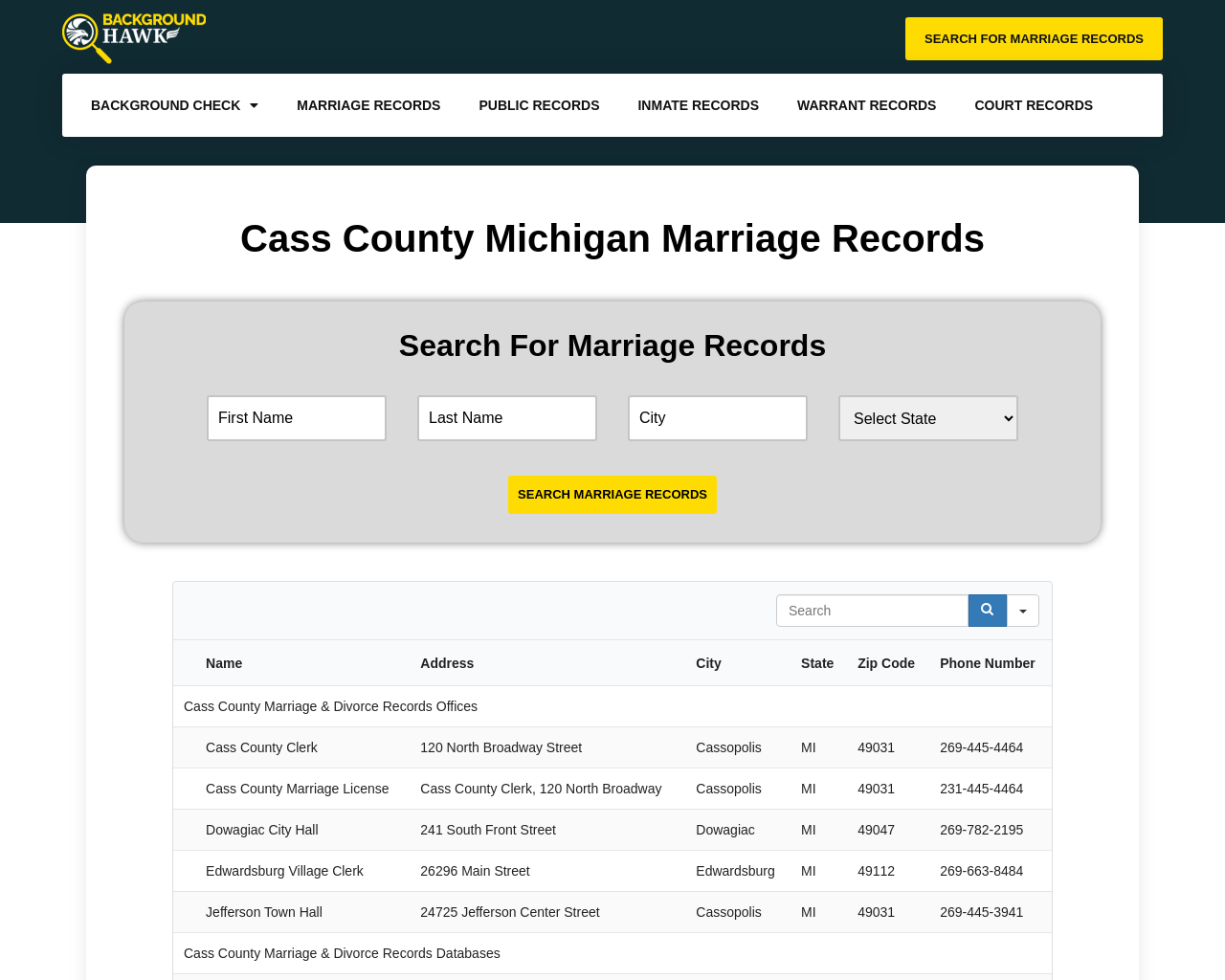Specify the bounding box coordinates of the area to click in order to execute this command: 'View the 'Future Planning' category'. The coordinates should consist of four float numbers ranging from 0 to 1, and should be formatted as [left, top, right, bottom].

None